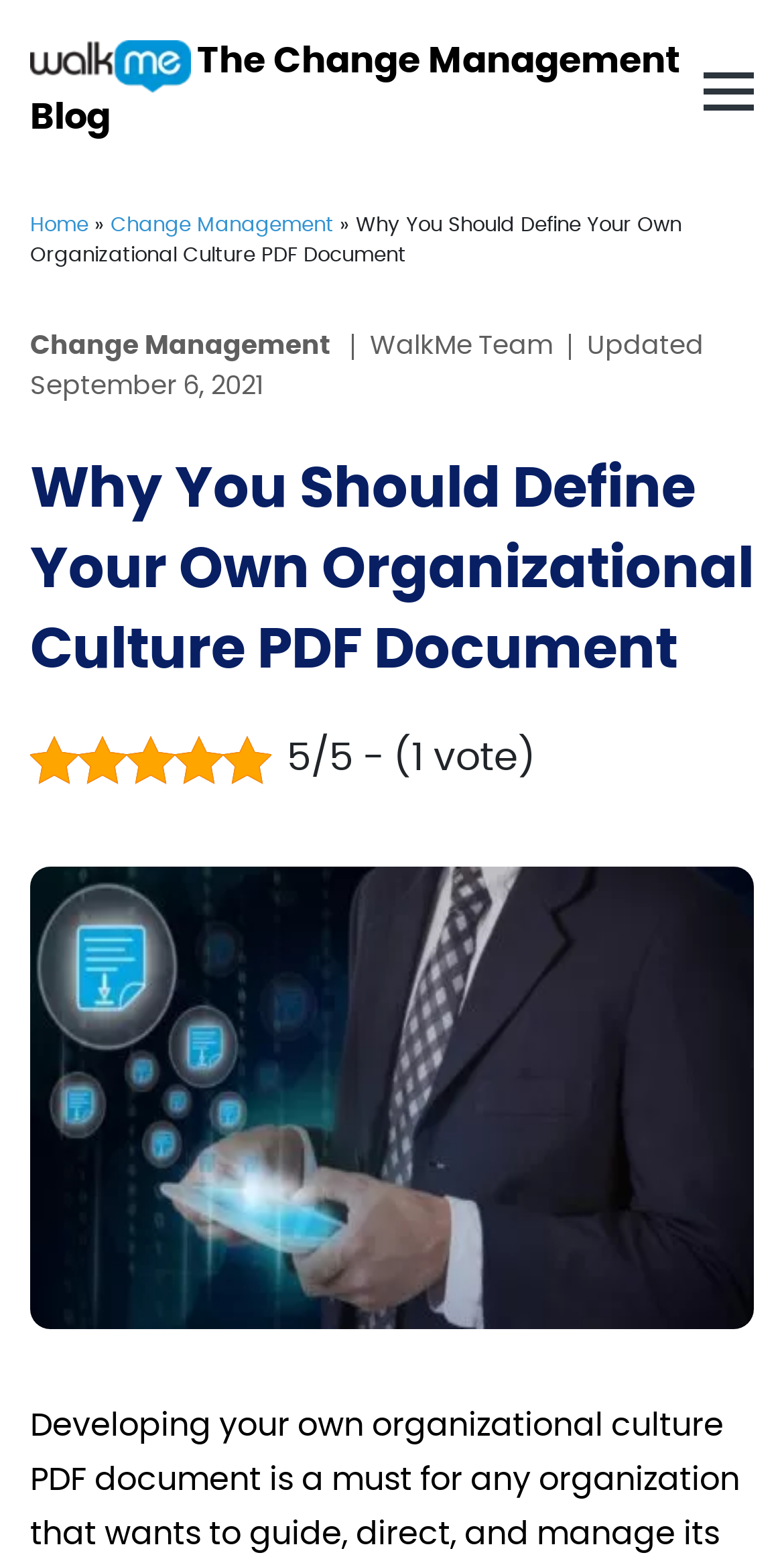Offer a meticulous description of the webpage's structure and content.

The webpage is about creating an organizational culture PDF document, with a focus on why it's essential for guiding and directing an organization's culture. 

At the top left of the page, there is a link to "The Change Management Blog" accompanied by a small image with the same name. Next to it, there are three links: "Home", "»", and "Change Management", which are likely part of the website's navigation menu.

Below the navigation menu, there is a heading that reads "Why You Should Define Your Own Organizational Culture PDF Document", which is the main topic of the page. 

On the same level as the heading, there are two links: "Change Management" and "WalkMe Team", which might be related to the authors or contributors of the content. 

To the right of these links, there is a text indicating that the content was "Updated September 6, 2021". 

Further down the page, there is a large image related to the topic of organizational culture PDF documents, taking up most of the width of the page. 

Finally, at the bottom right of the page, there is a rating system showing "5/5 - (1 vote)", indicating that one user has given the content a perfect score.